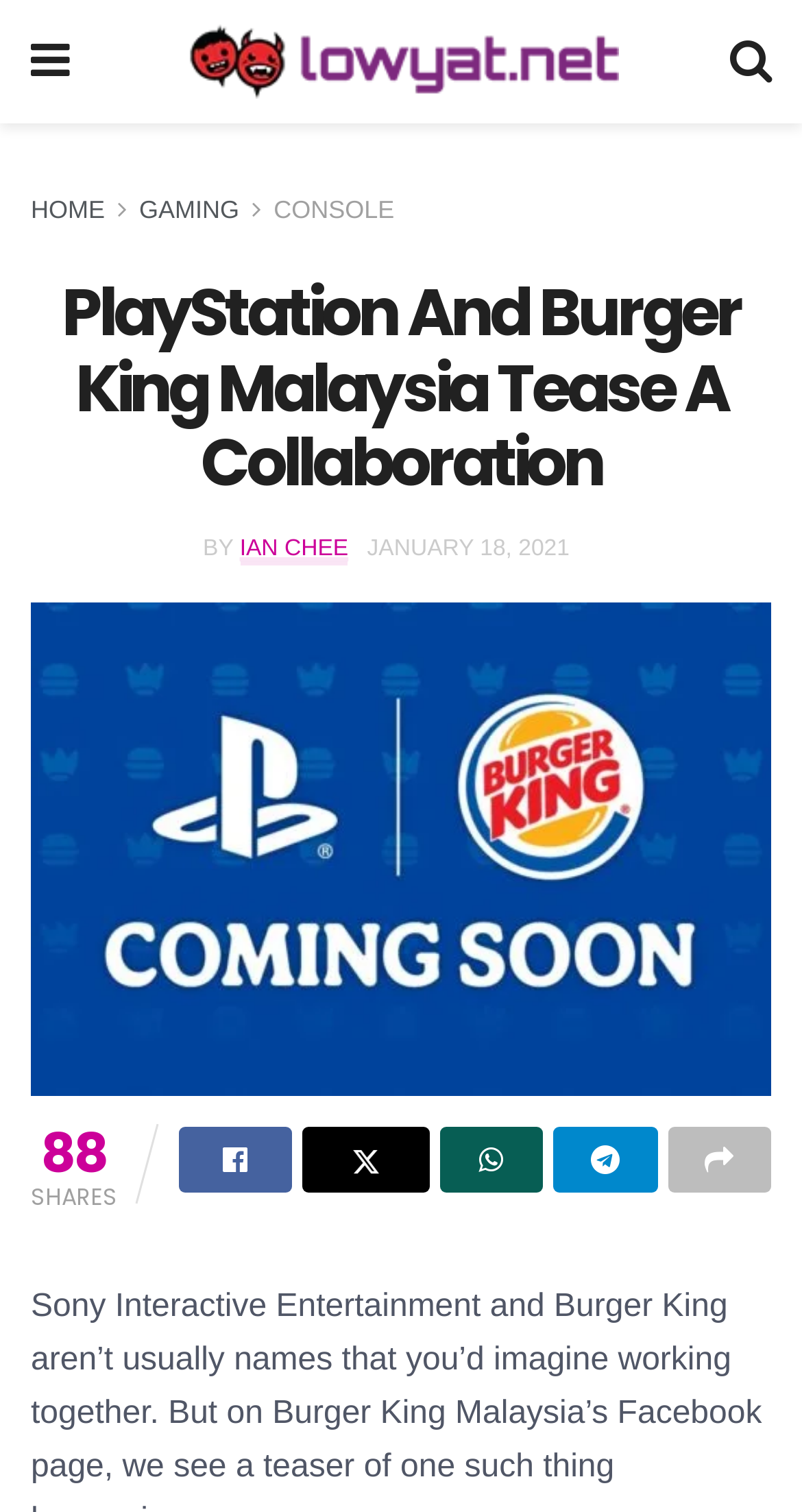Create a detailed description of the webpage's content and layout.

The webpage appears to be an article from Lowyat.NET, with the title "PlayStation And Burger King Malaysia Tease A Collaboration" prominently displayed near the top. Below the title, there is a byline indicating the author, IAN CHEE, and the date of publication, JANUARY 18, 2021.

To the top left, there are several links, including "HOME", "GAMING", and "CONSOLE", which suggest that the webpage is part of a larger website with multiple sections. There is also a link to the website's logo, "Lowyat.NET", which is accompanied by an image.

The main content of the article is a large image with a caption "Burger King Malaysia PlayStation promo", which takes up most of the page. The image is likely related to the collaboration between PlayStation and Burger King Malaysia.

At the bottom of the page, there are several social media links, including Facebook, Twitter, and others, represented by icons. There is also a count of 88 shares and a label indicating that the article has been shared.

Overall, the webpage appears to be a news article or blog post discussing a collaboration between PlayStation and Burger King Malaysia, with a prominent image and social media links.